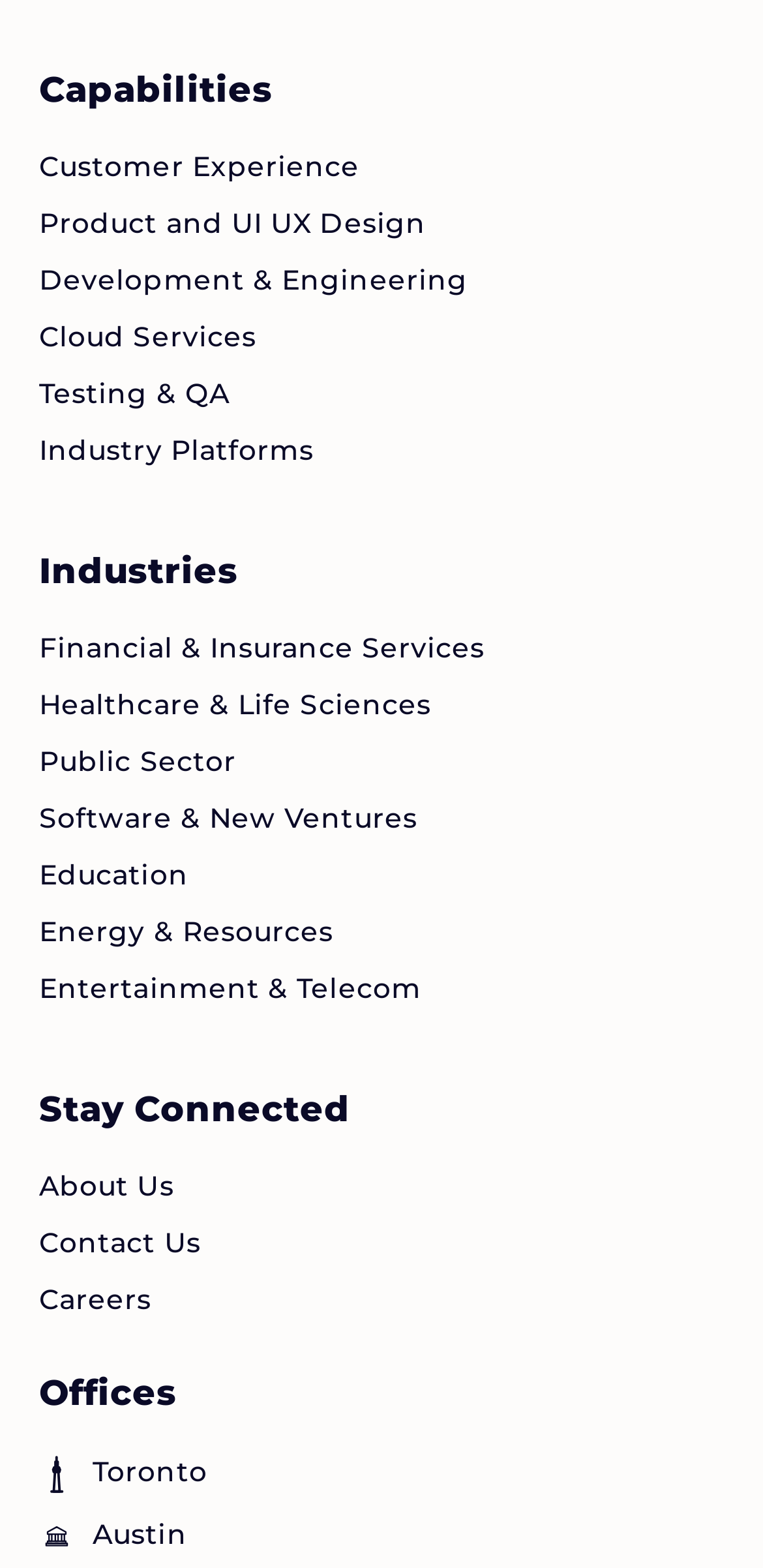Please find the bounding box coordinates of the element that must be clicked to perform the given instruction: "Check out Product and UI UX Design". The coordinates should be four float numbers from 0 to 1, i.e., [left, top, right, bottom].

[0.051, 0.129, 0.558, 0.155]